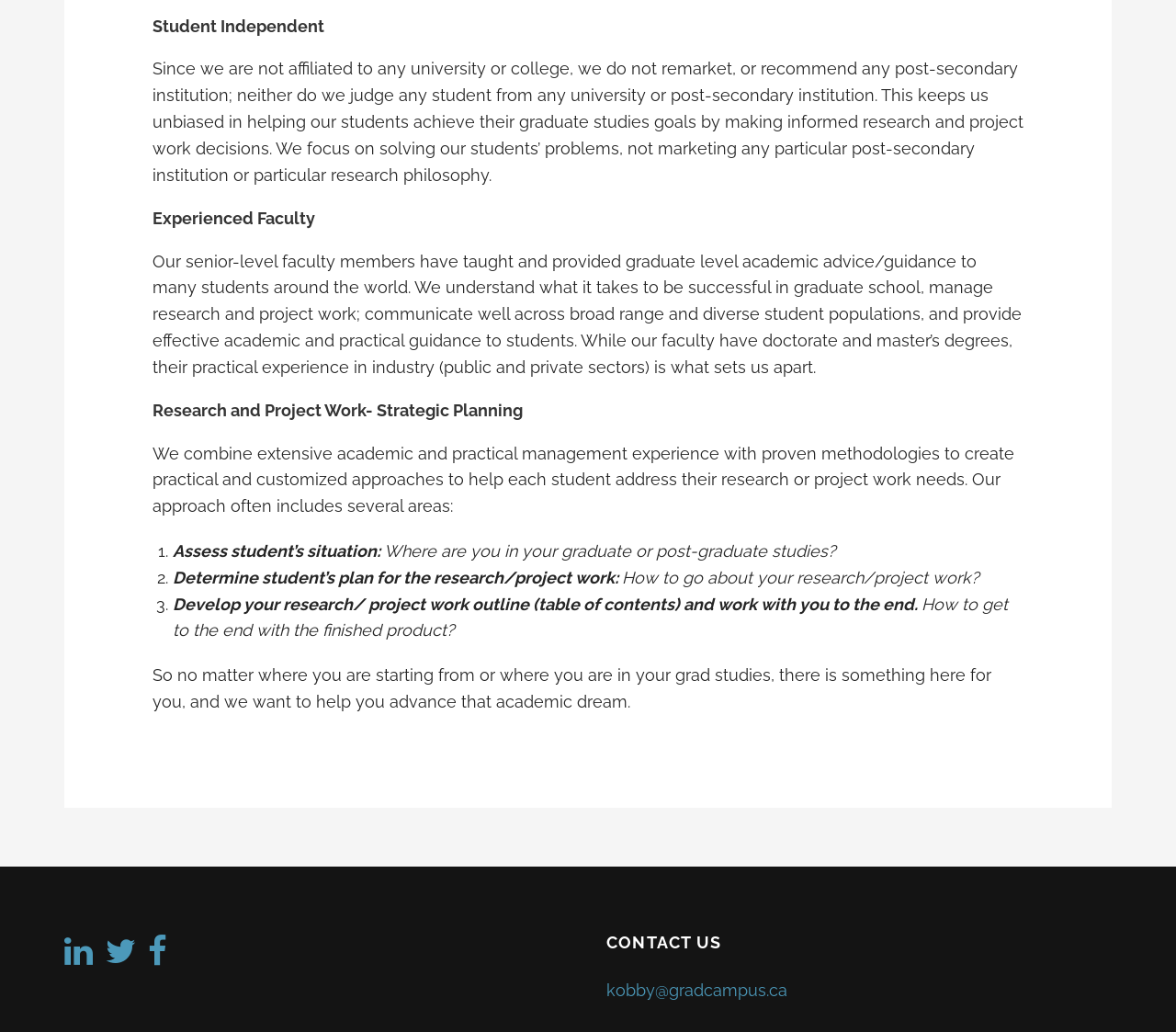Determine the bounding box for the described HTML element: "title="Visit Grad Campus on Twitter"". Ensure the coordinates are four float numbers between 0 and 1 in the format [left, top, right, bottom].

[0.089, 0.918, 0.115, 0.937]